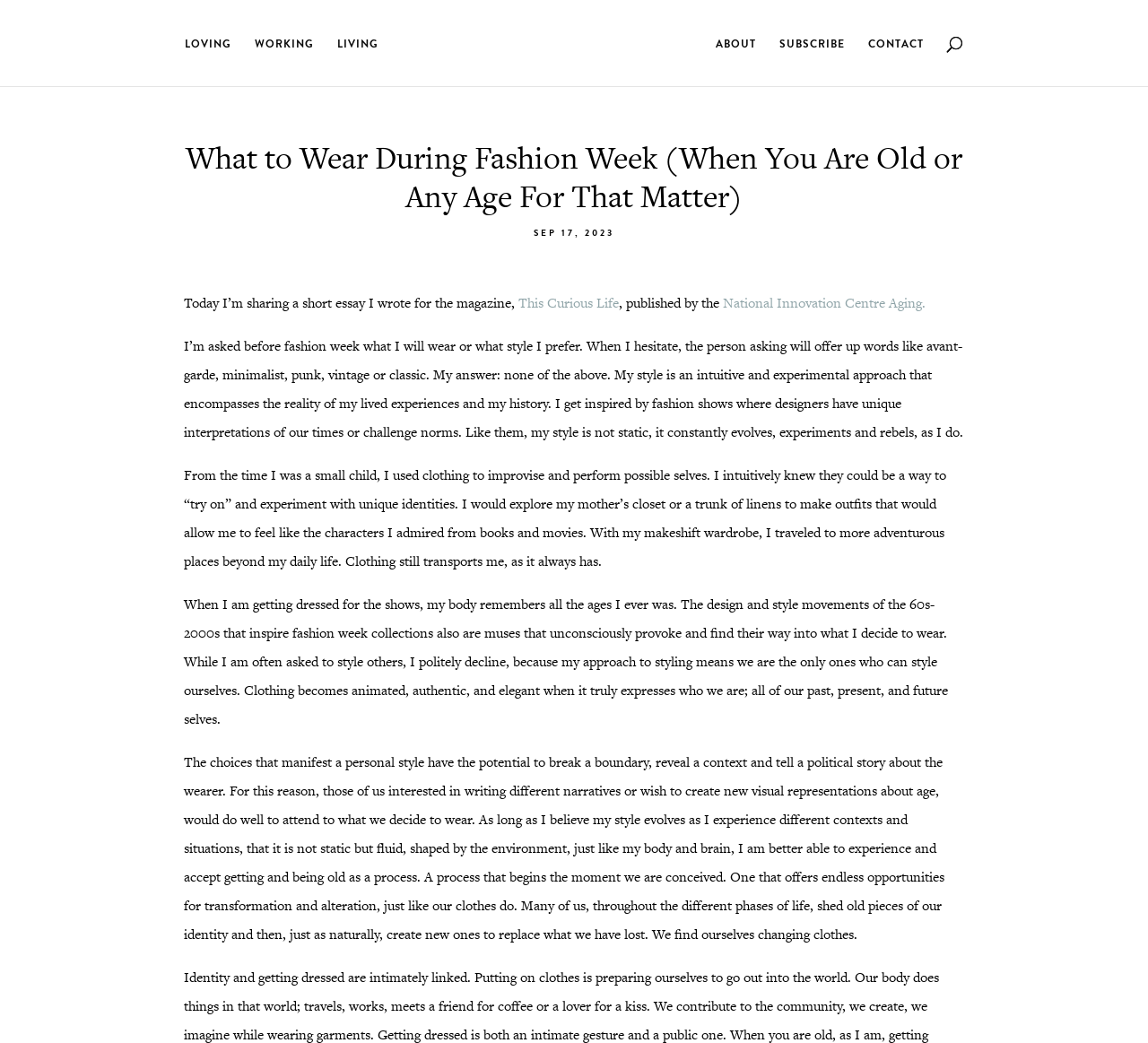Find the bounding box coordinates of the area that needs to be clicked in order to achieve the following instruction: "Read the article about 'This Curious Life'". The coordinates should be specified as four float numbers between 0 and 1, i.e., [left, top, right, bottom].

[0.451, 0.281, 0.539, 0.299]